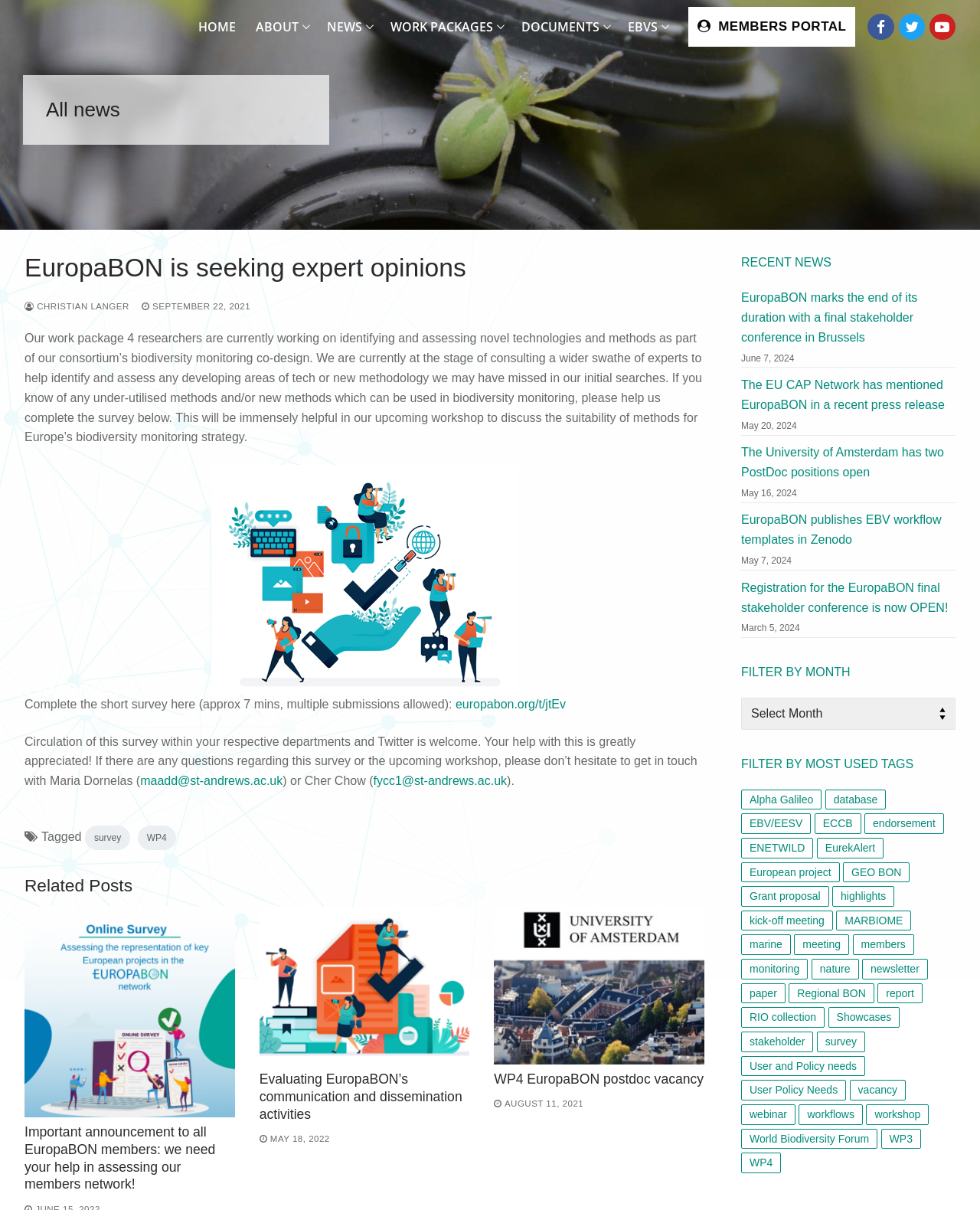Identify the bounding box coordinates for the element you need to click to achieve the following task: "Click on the HOME link". Provide the bounding box coordinates as four float numbers between 0 and 1, in the form [left, top, right, bottom].

[0.193, 0.007, 0.251, 0.038]